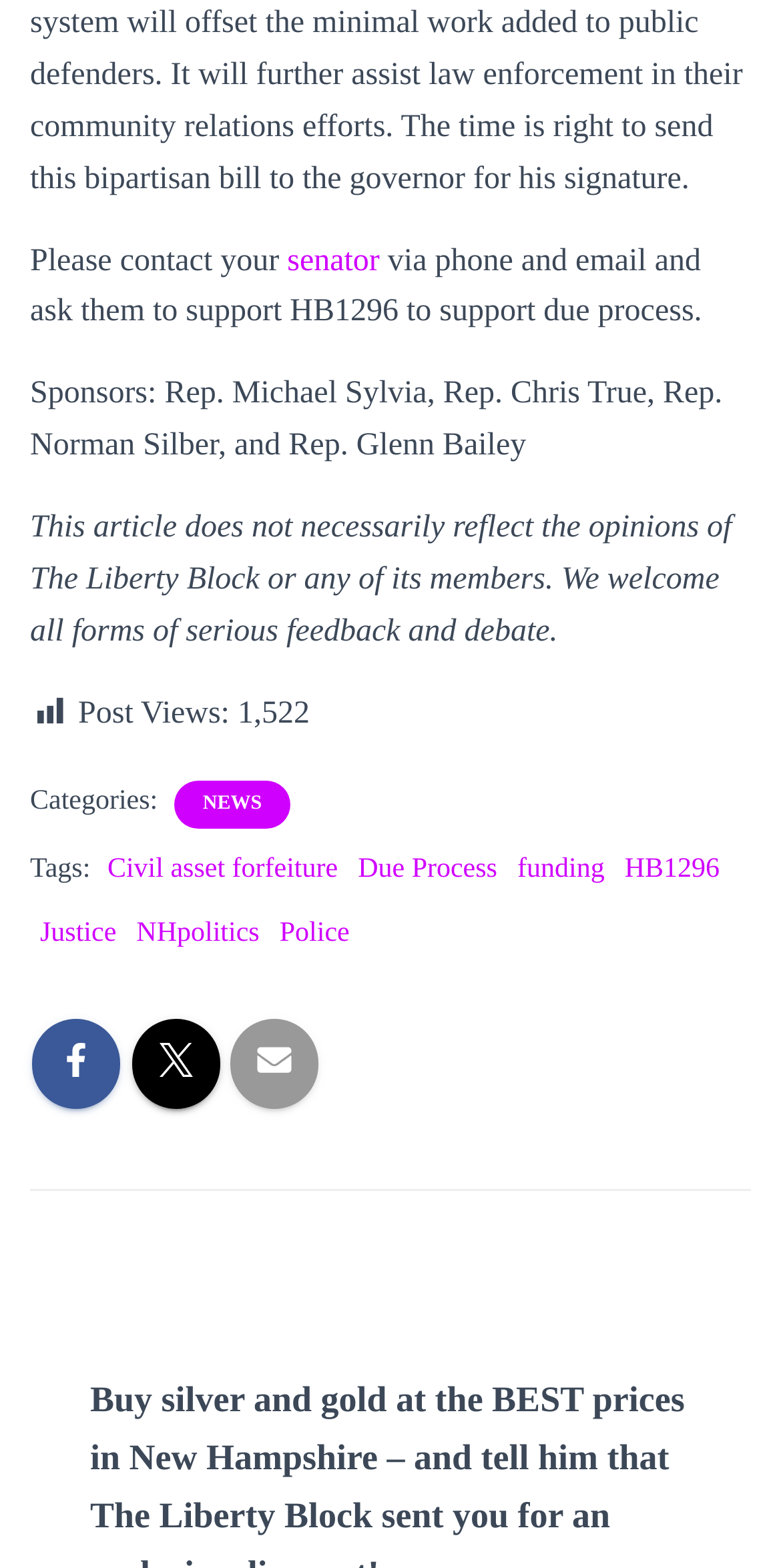What is the topic of the article?
Please provide a comprehensive answer based on the contents of the image.

Although the article title is not explicitly mentioned, the content and tags suggest that the topic is related to due process, civil asset forfeiture, and justice.